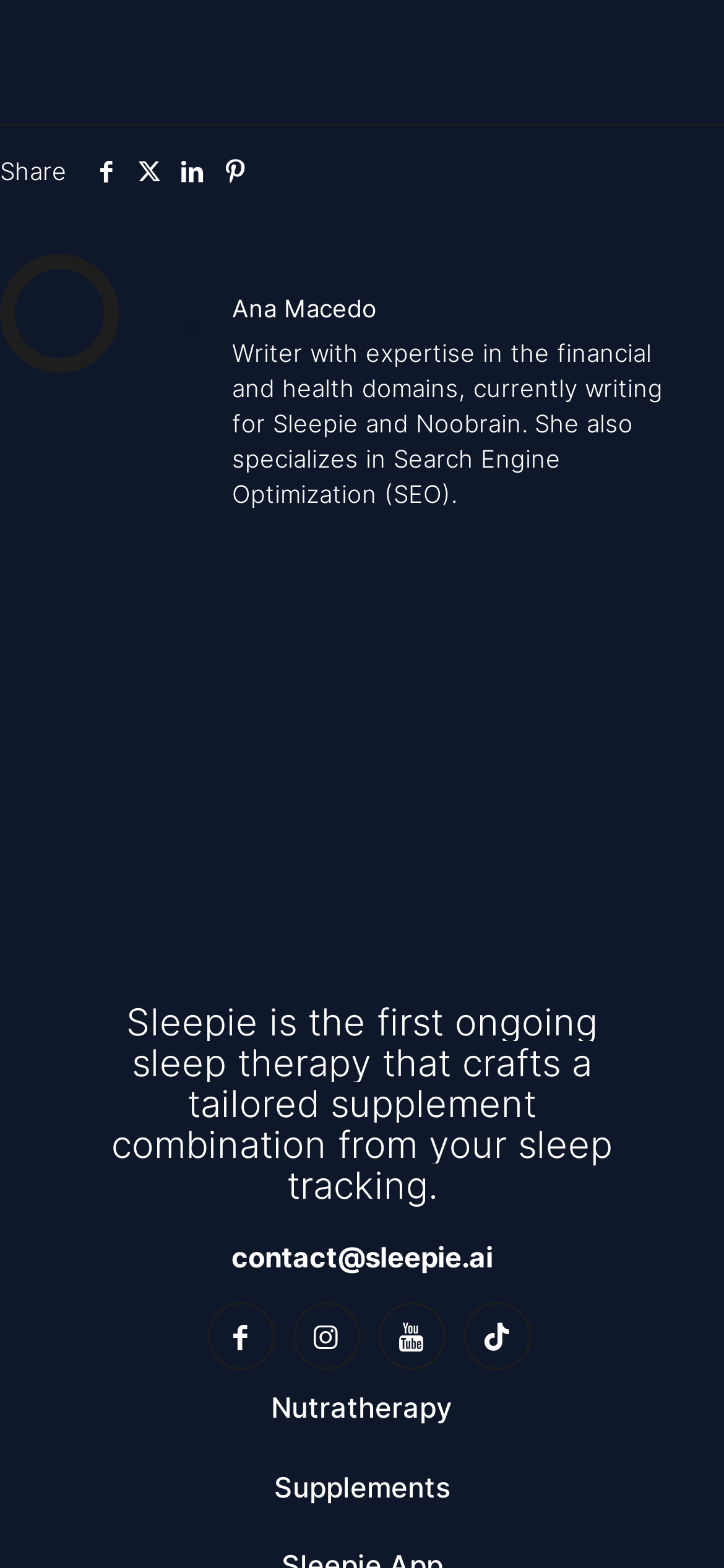How many links are there at the bottom of the page?
Make sure to answer the question with a detailed and comprehensive explanation.

I counted the number of links at the bottom of the page by looking at the link elements with y1 coordinates greater than 0.8. There are five links, including 'Nutratherapy' and 'Supplements'.